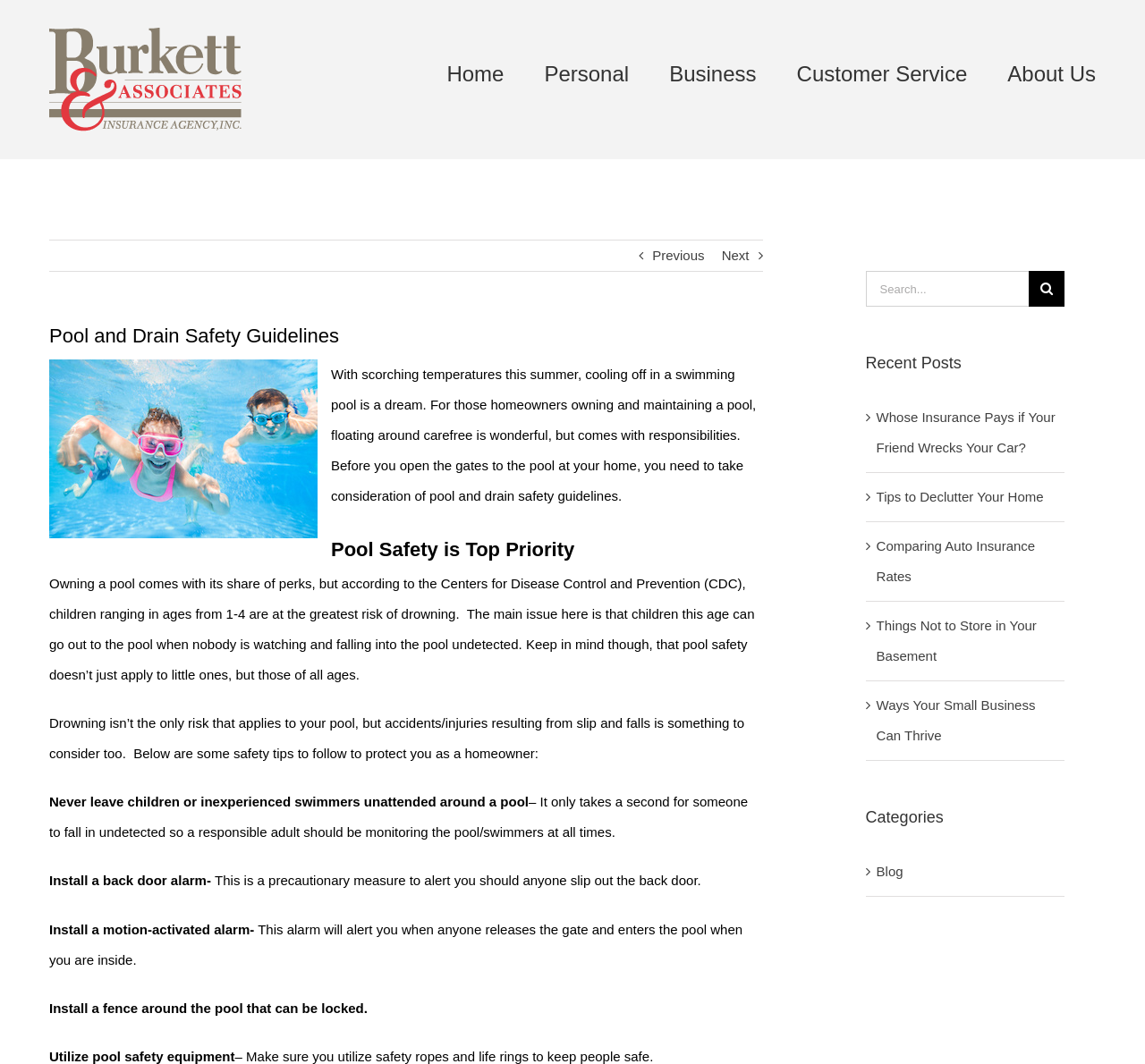Please give a short response to the question using one word or a phrase:
What is the topic of the main article?

Pool and Drain Safety Guidelines